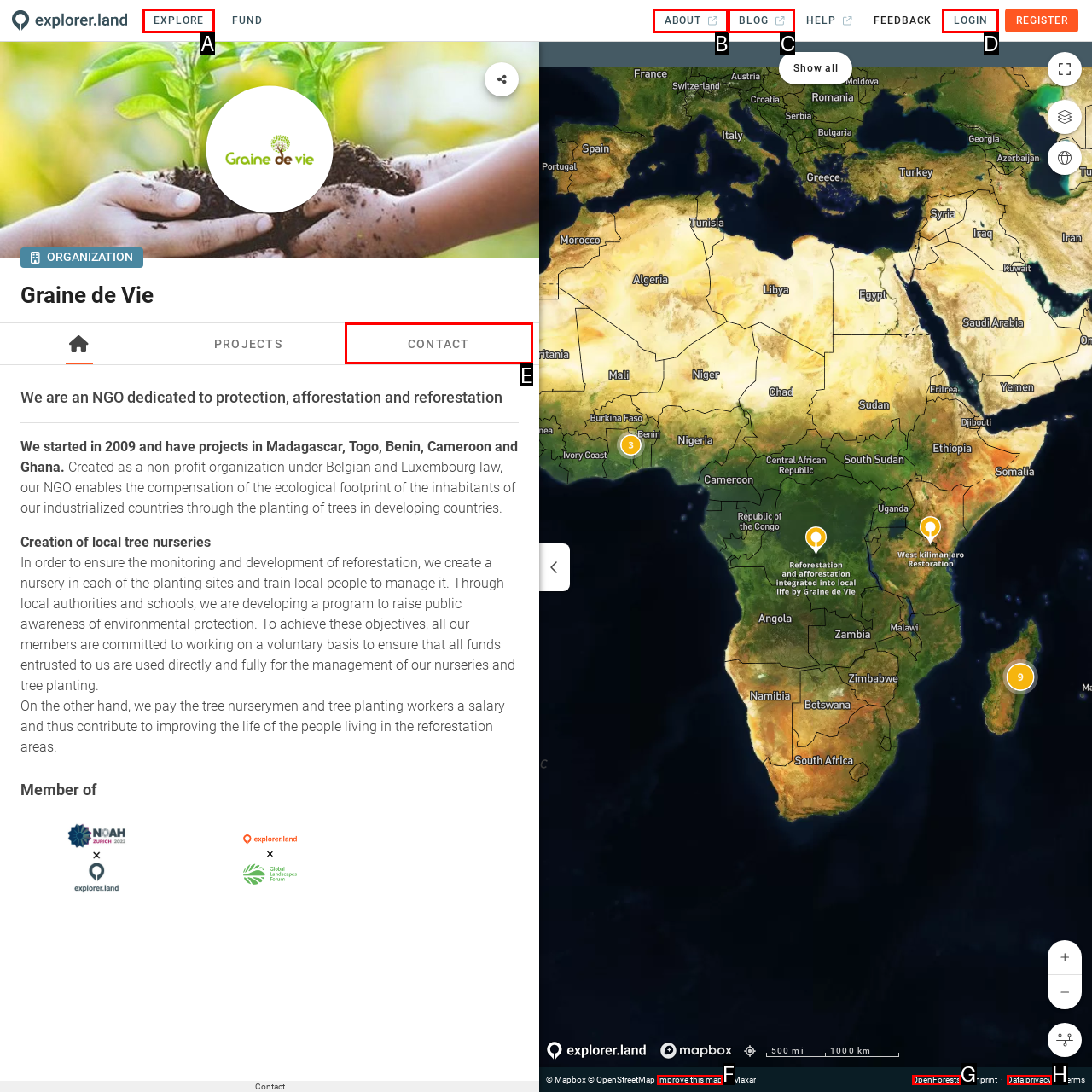Which lettered option matches the following description: Improve this map
Provide the letter of the matching option directly.

F